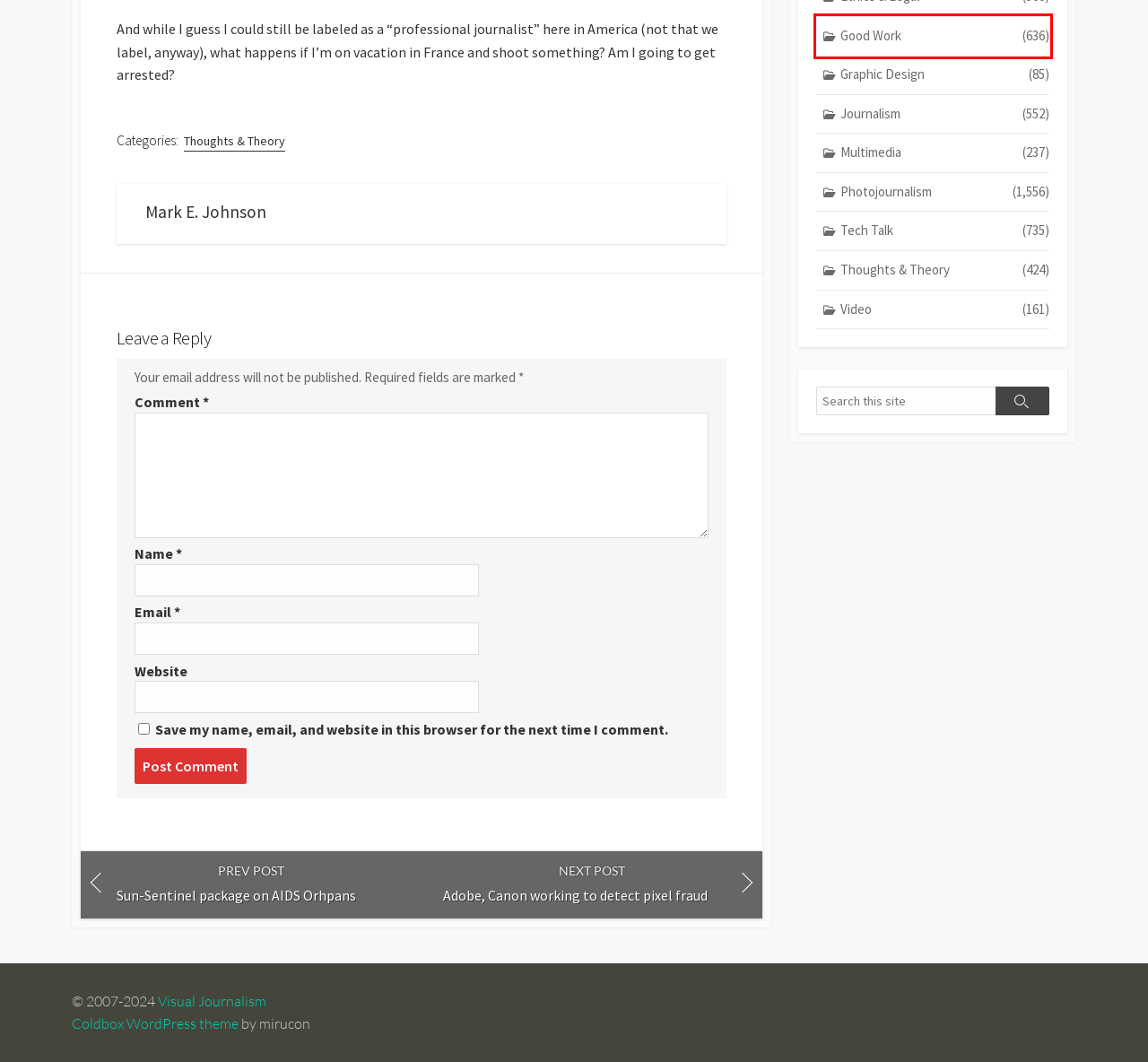You are presented with a screenshot of a webpage containing a red bounding box around a particular UI element. Select the best webpage description that matches the new webpage after clicking the element within the bounding box. Here are the candidates:
A. Adobe, Canon working to detect pixel fraud – Visual Journalism
B. Multimedia – Visual Journalism
C. Graphic Design – Visual Journalism
D. Good Work – Visual Journalism
E. Tech Talk – Visual Journalism
F. Coldbox – A beautiful WordPress Theme
G. Thoughts & Theory – Visual Journalism
H. Sun-Sentinel package on AIDS Orhpans – Visual Journalism

D